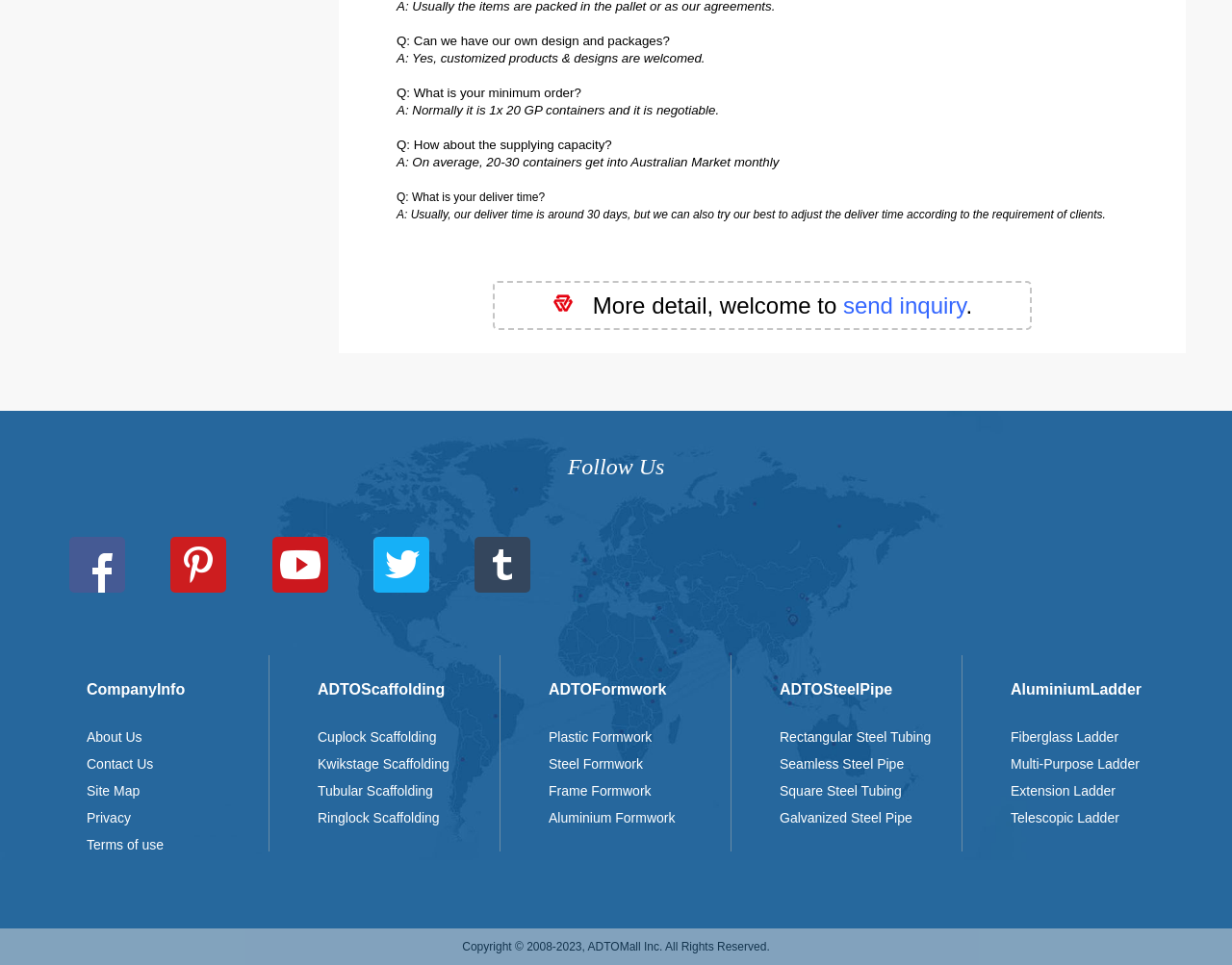How many types of scaffolding are listed on the webpage?
From the image, respond with a single word or phrase.

5